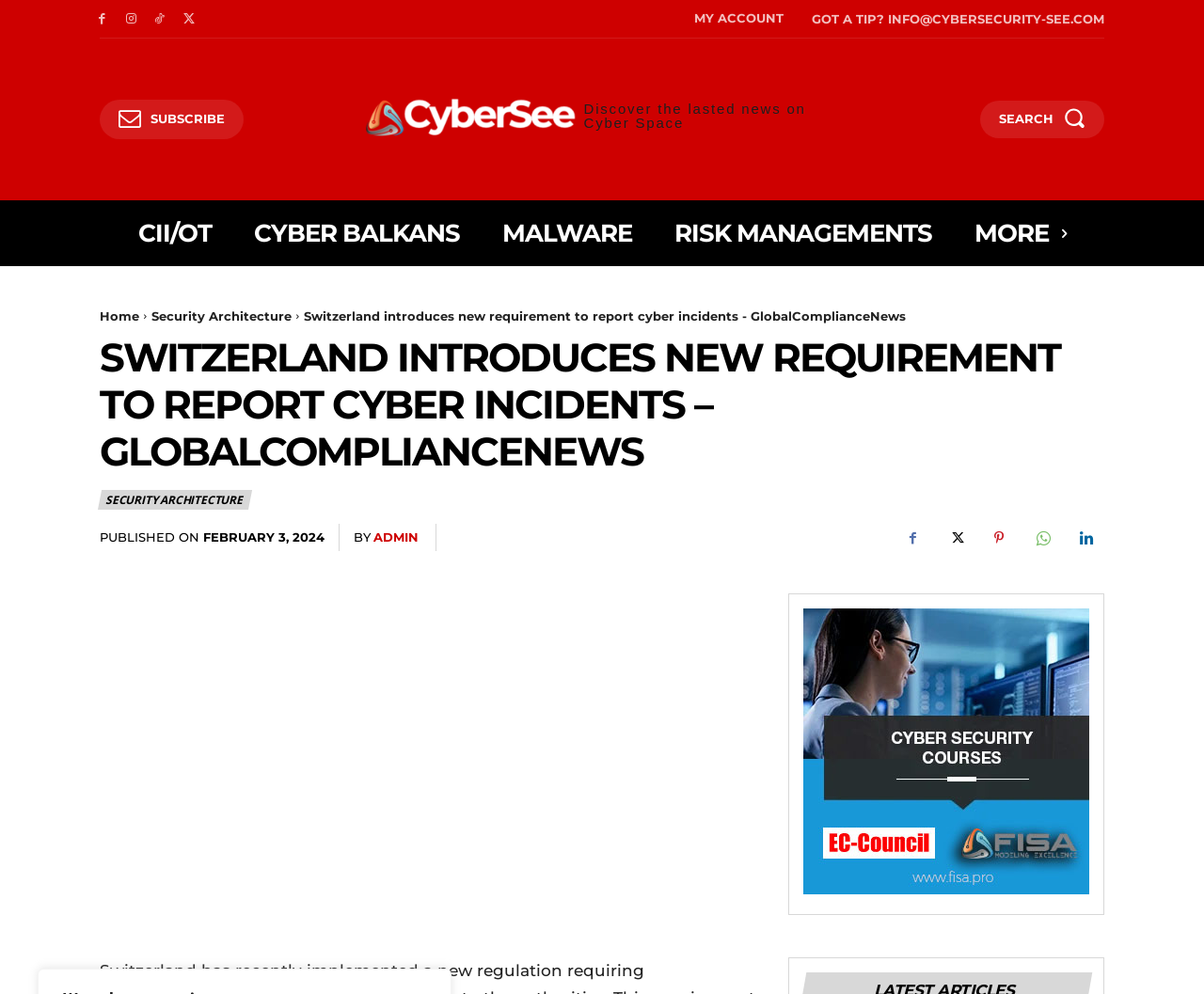Identify the bounding box coordinates for the UI element described by the following text: "Security Architecture". Provide the coordinates as four float numbers between 0 and 1, in the format [left, top, right, bottom].

[0.083, 0.493, 0.208, 0.513]